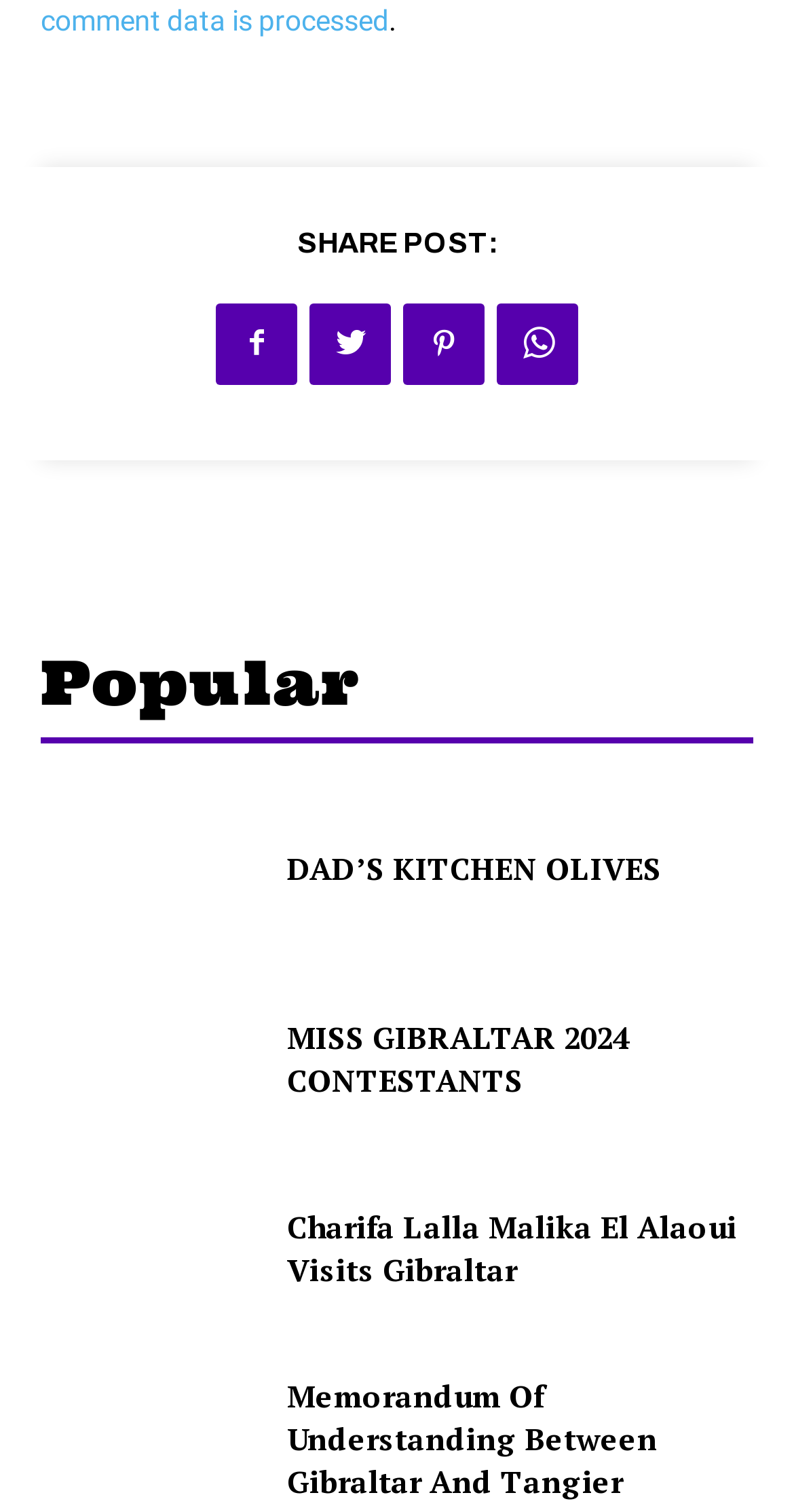Identify the bounding box coordinates necessary to click and complete the given instruction: "View DAD’S KITCHEN OLIVES".

[0.051, 0.525, 0.321, 0.624]